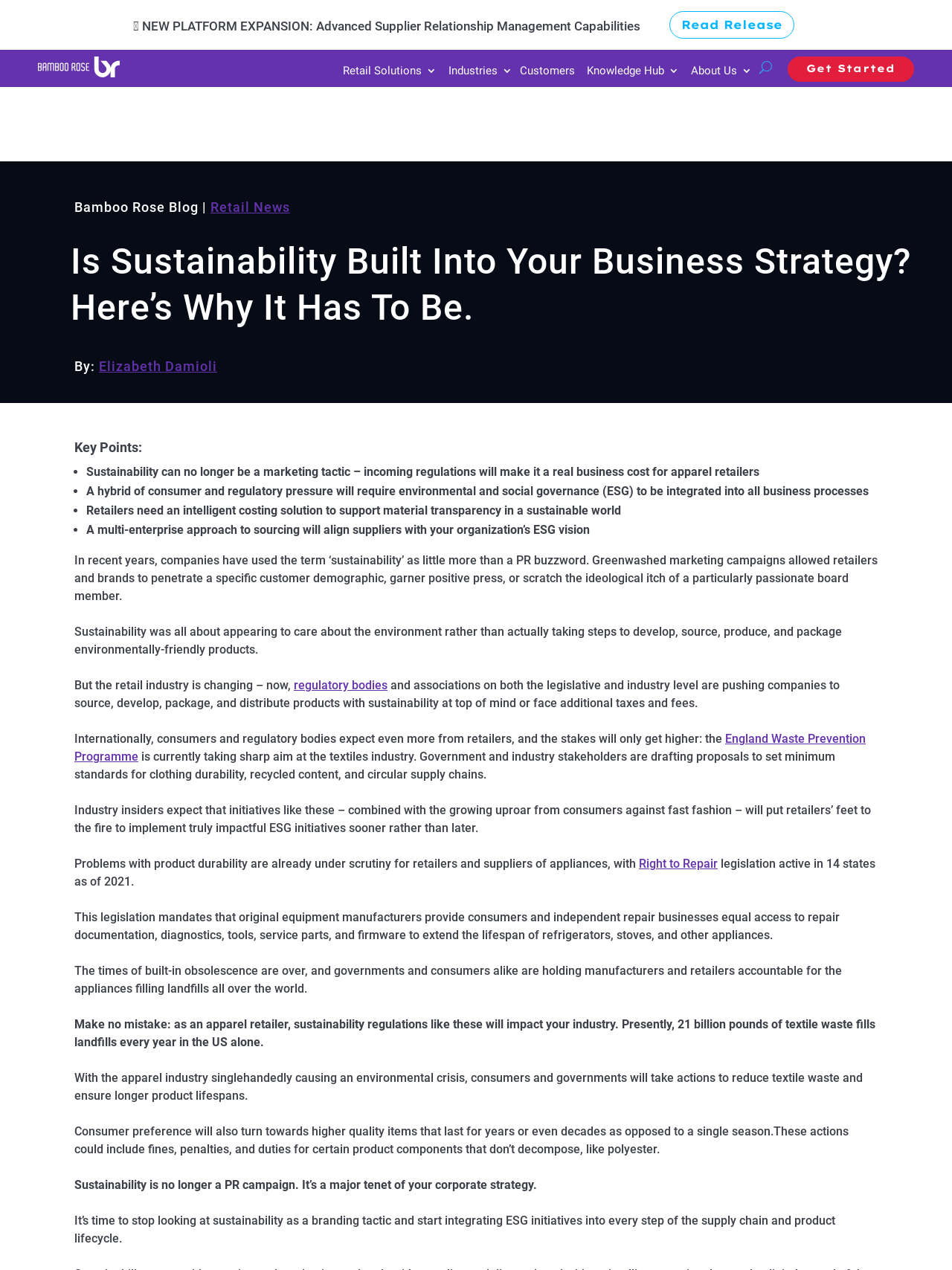Determine the main headline from the webpage and extract its text.

Is Sustainability Built Into Your Business Strategy? Here’s Why It Has To Be.